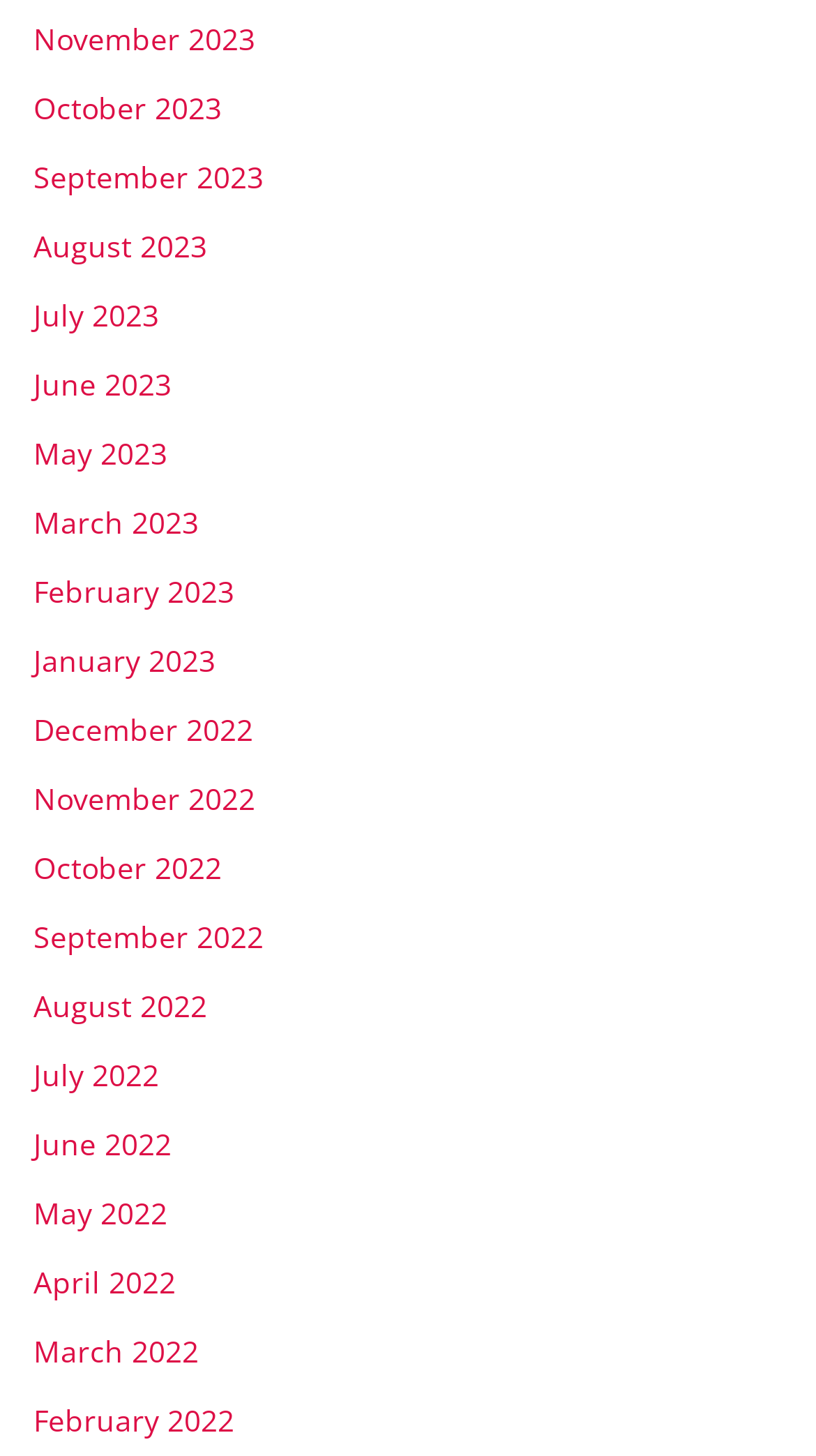Specify the bounding box coordinates of the area to click in order to follow the given instruction: "view November 2023."

[0.041, 0.013, 0.313, 0.04]